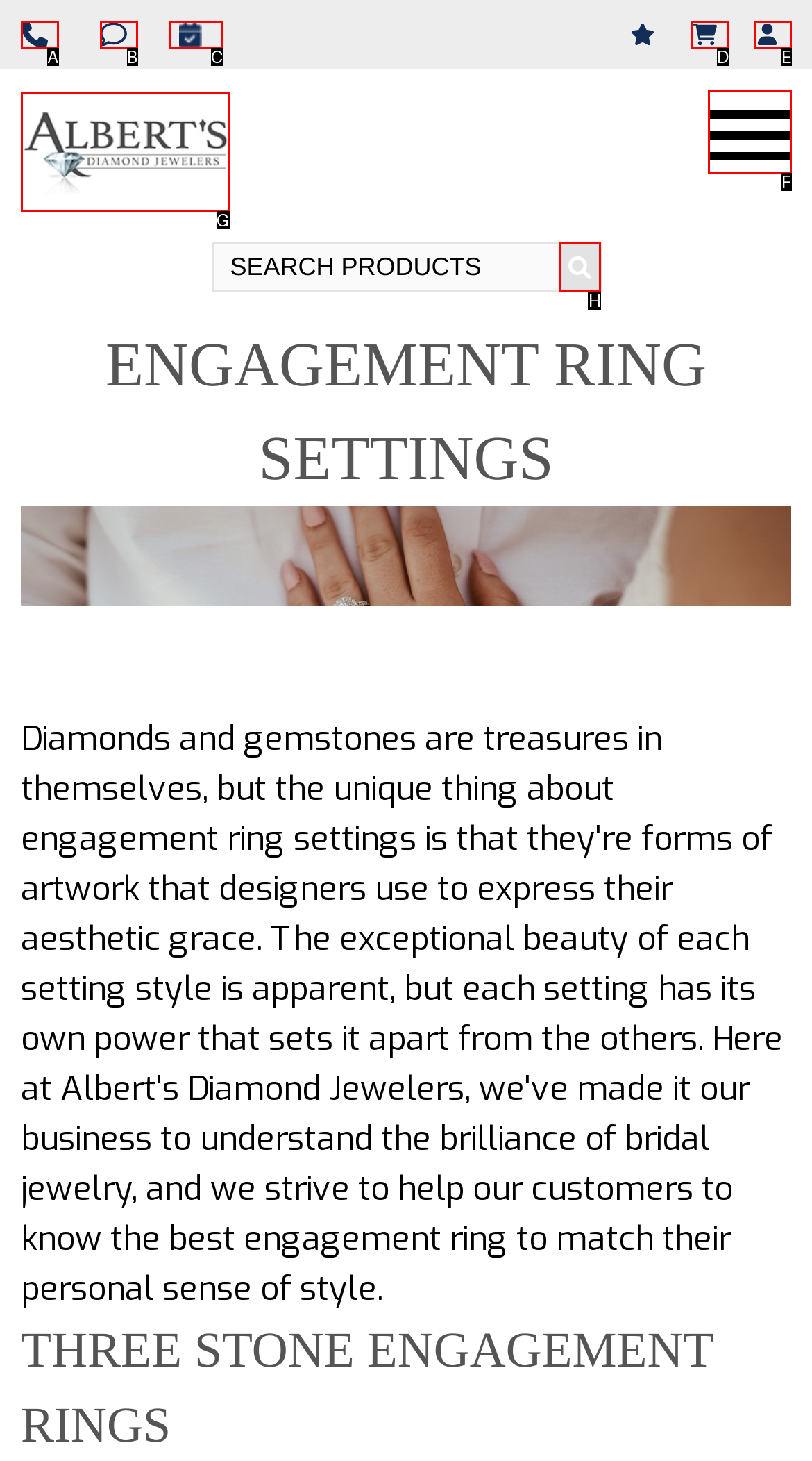Identify the UI element described as: title="Shopping Cart"
Answer with the option's letter directly.

D